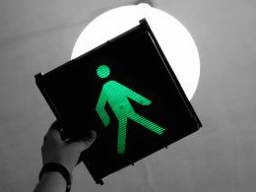Please answer the following question using a single word or phrase: 
What is the purpose of the pedestrian signal?

To ensure safety